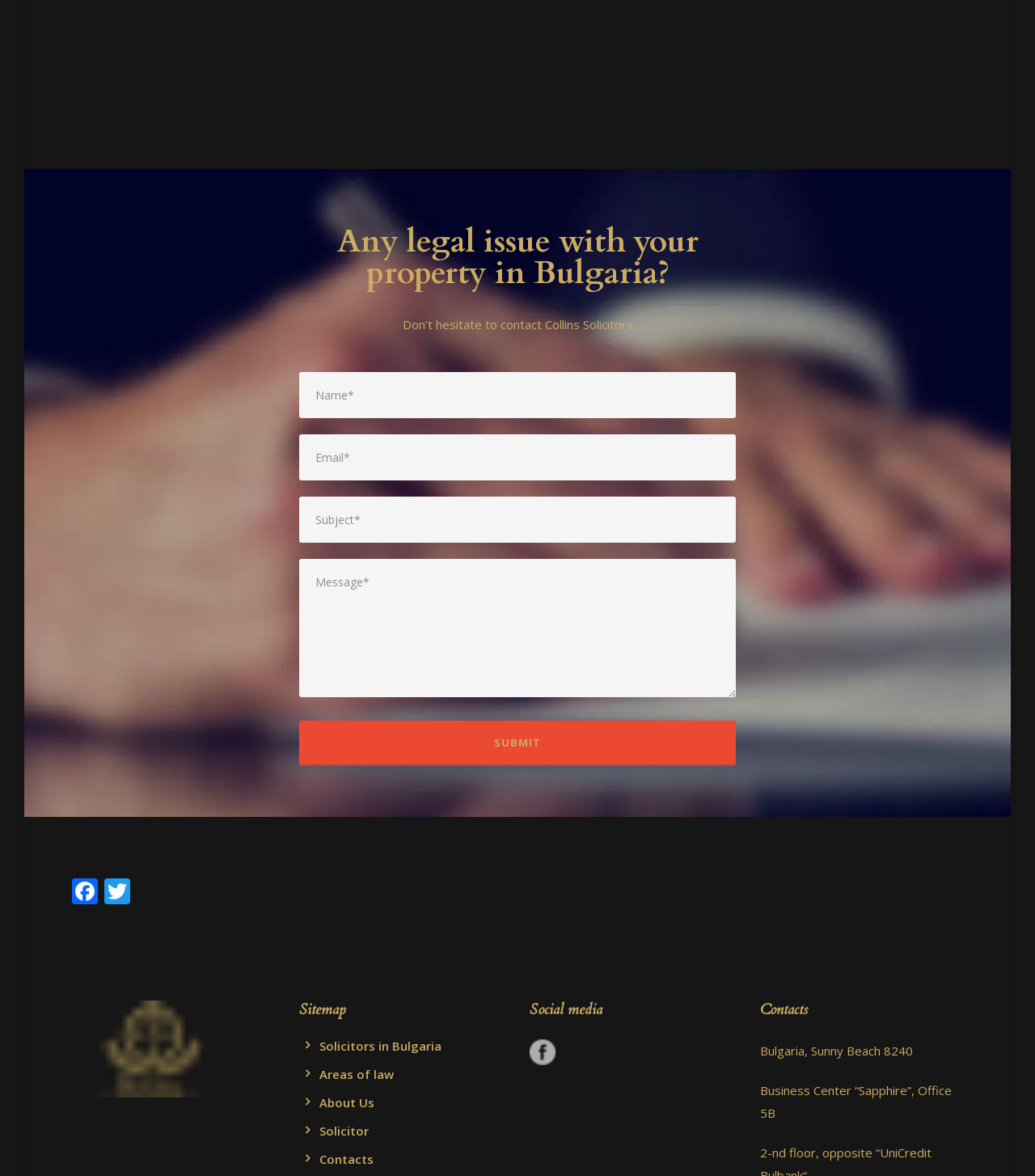What is the purpose of the webpage?
Look at the webpage screenshot and answer the question with a detailed explanation.

The purpose of the webpage is to provide a way for users to contact Collins Solicitors, with a form to submit a message and links to social media platforms and other relevant pages.